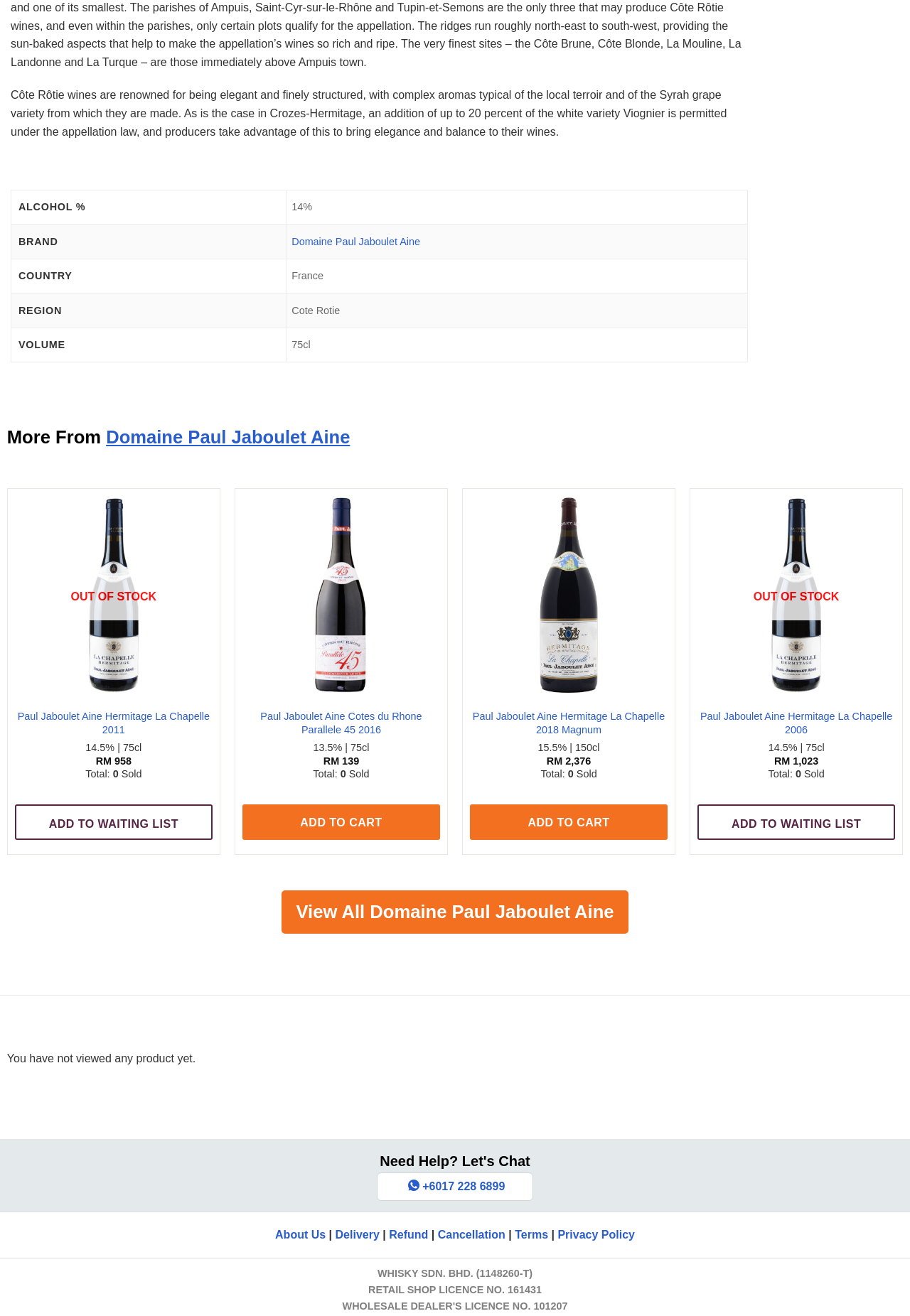Identify the bounding box coordinates of the region that should be clicked to execute the following instruction: "View all Domaine Paul Jaboulet Aine".

[0.31, 0.676, 0.69, 0.709]